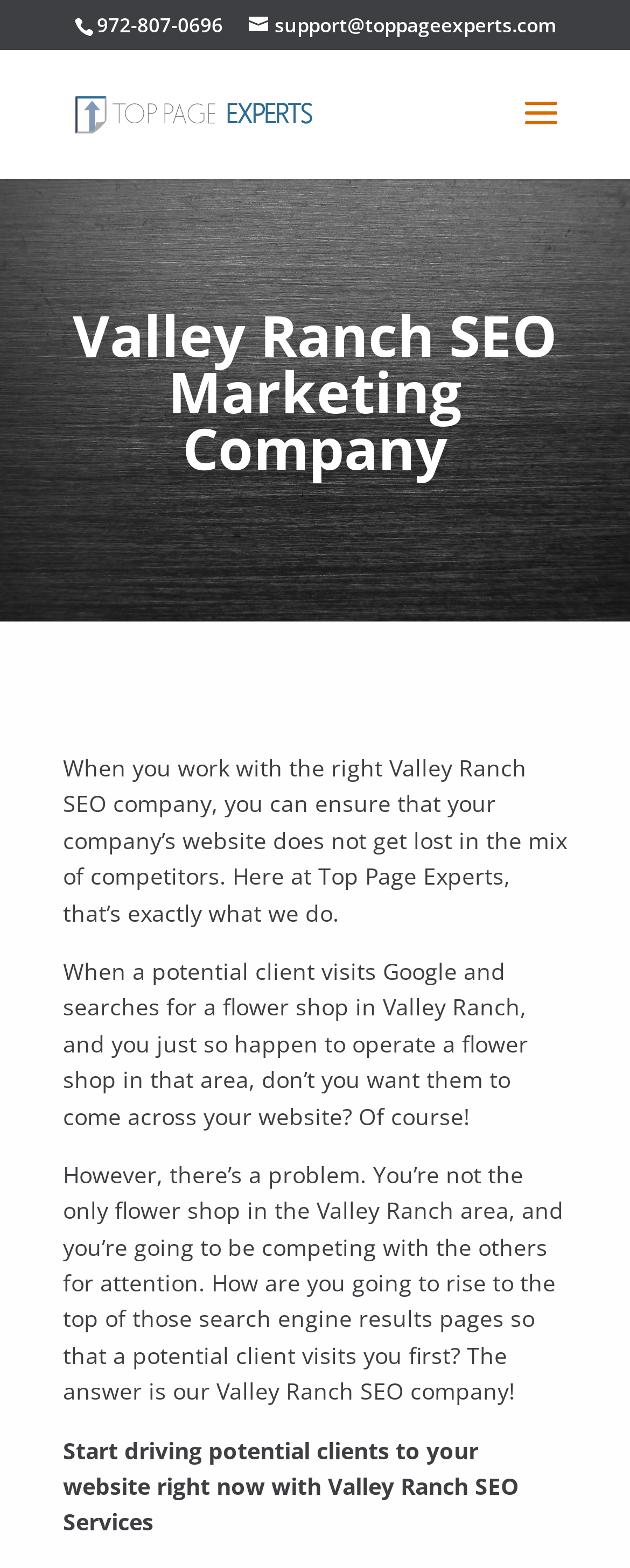What is the phone number of the company? Using the information from the screenshot, answer with a single word or phrase.

972-807-0696